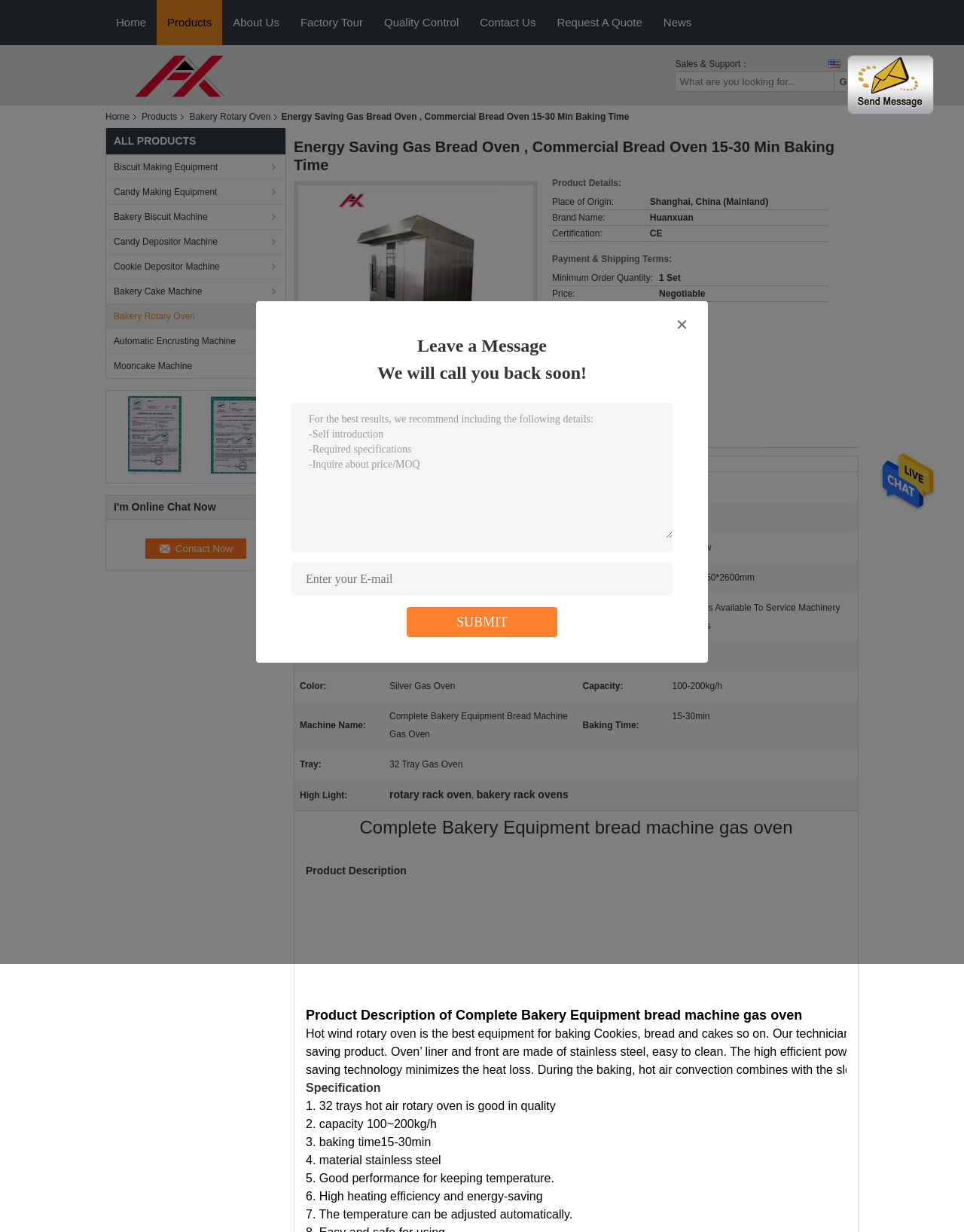Identify the bounding box coordinates for the element that needs to be clicked to fulfill this instruction: "Explore publications by year". Provide the coordinates in the format of four float numbers between 0 and 1: [left, top, right, bottom].

None